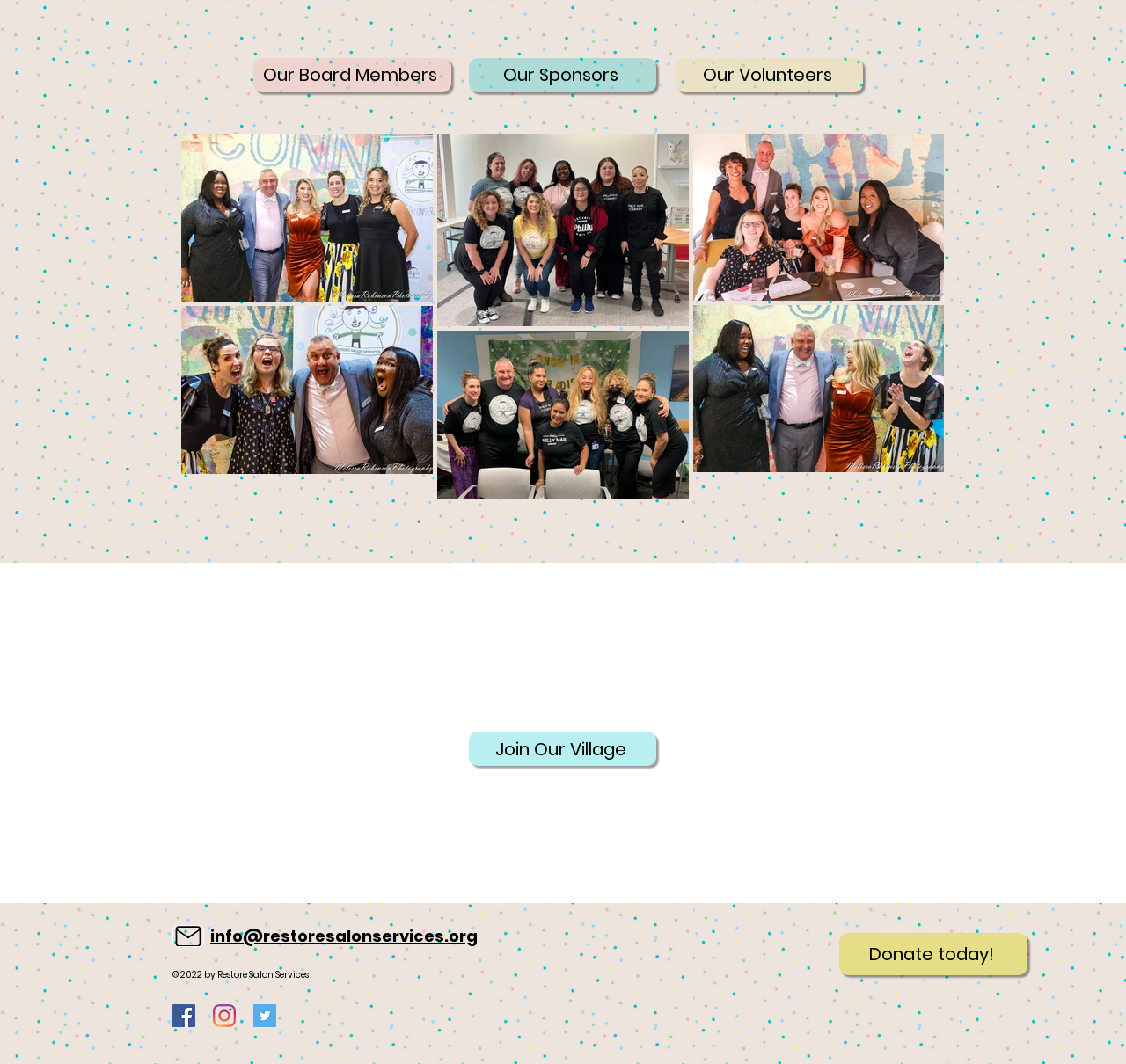Determine the bounding box coordinates for the HTML element described here: "Mail".

[0.153, 0.87, 0.181, 0.89]